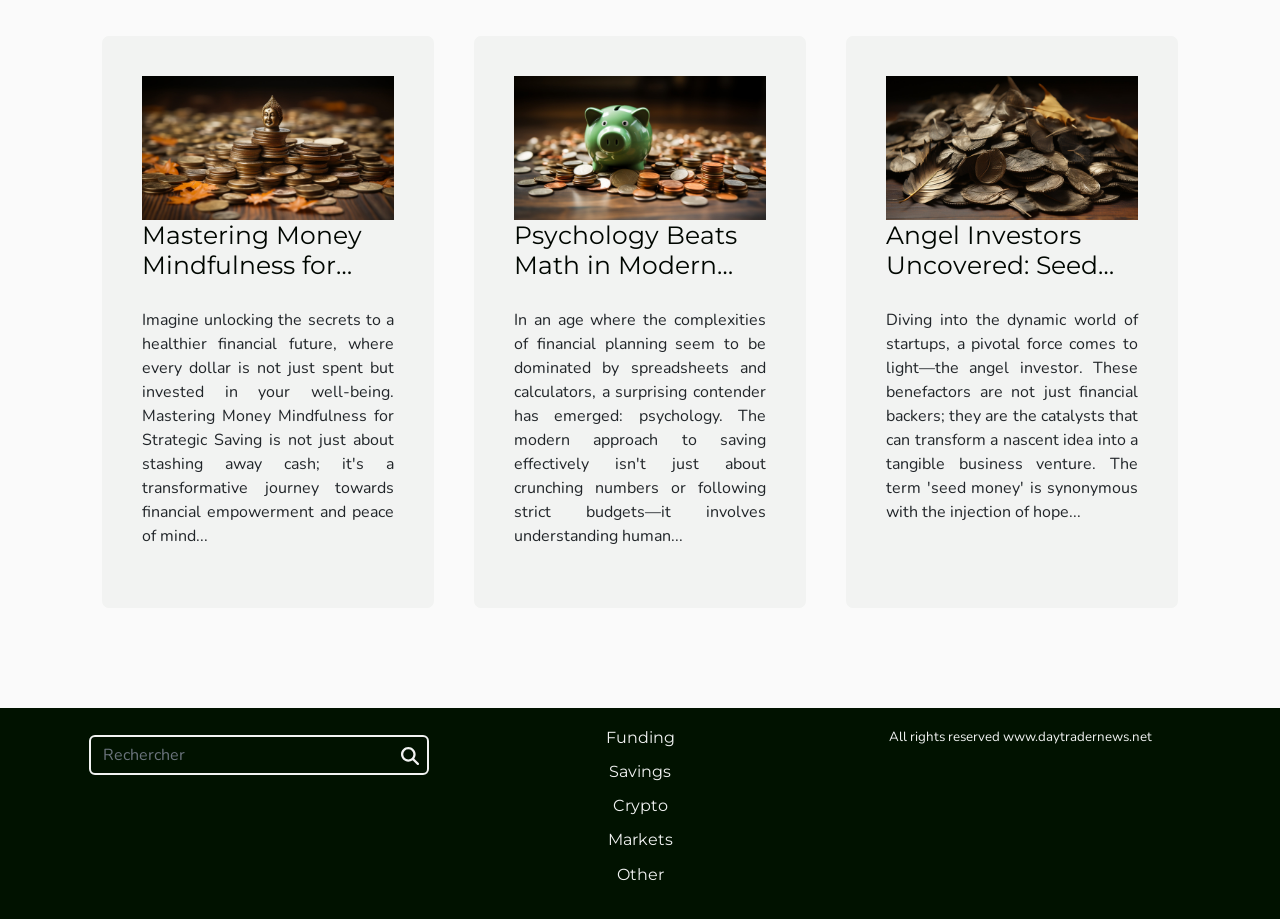Please provide a comprehensive answer to the question below using the information from the image: How many article links are displayed on the webpage?

There are three figure elements, each containing a link and an image, which suggest that there are three article links displayed on the webpage.